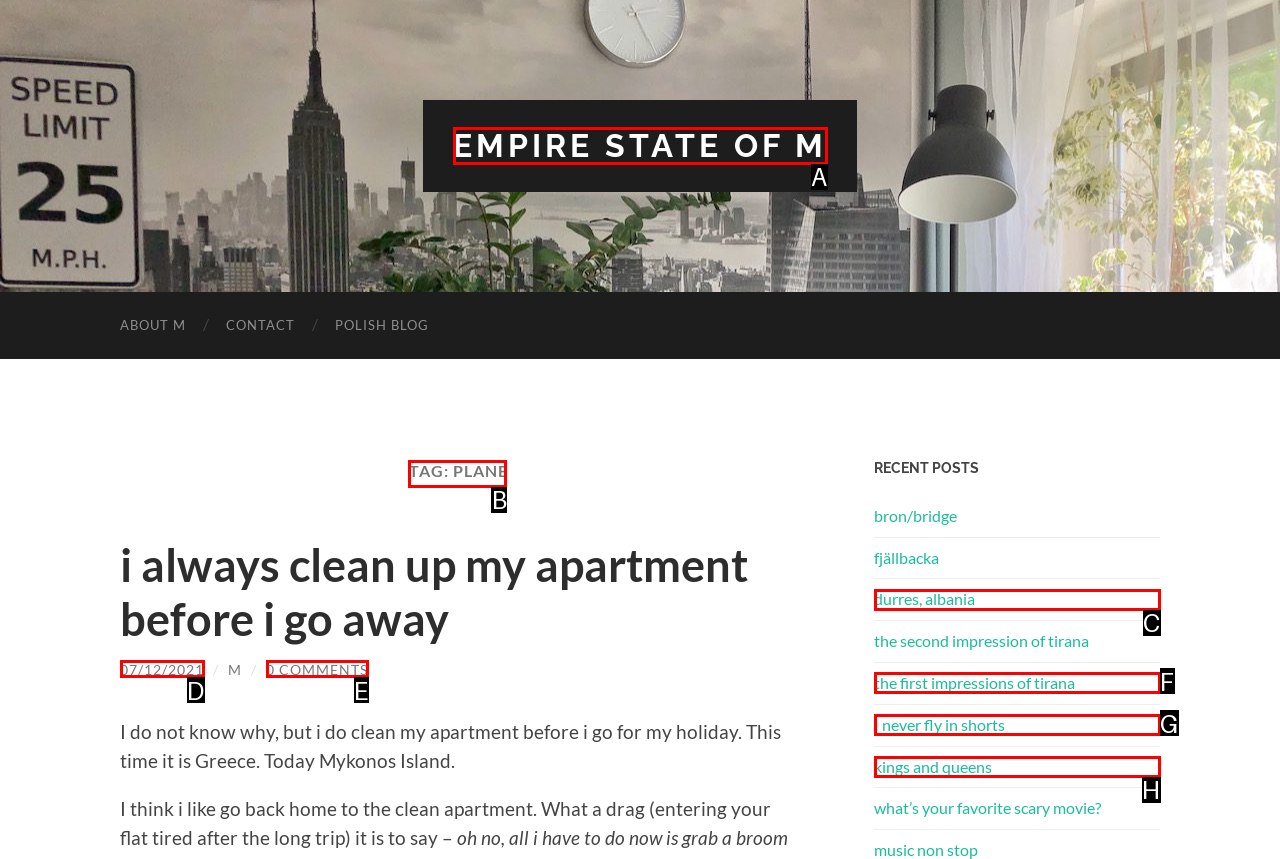Identify the HTML element I need to click to complete this task: read post about plane Provide the option's letter from the available choices.

B